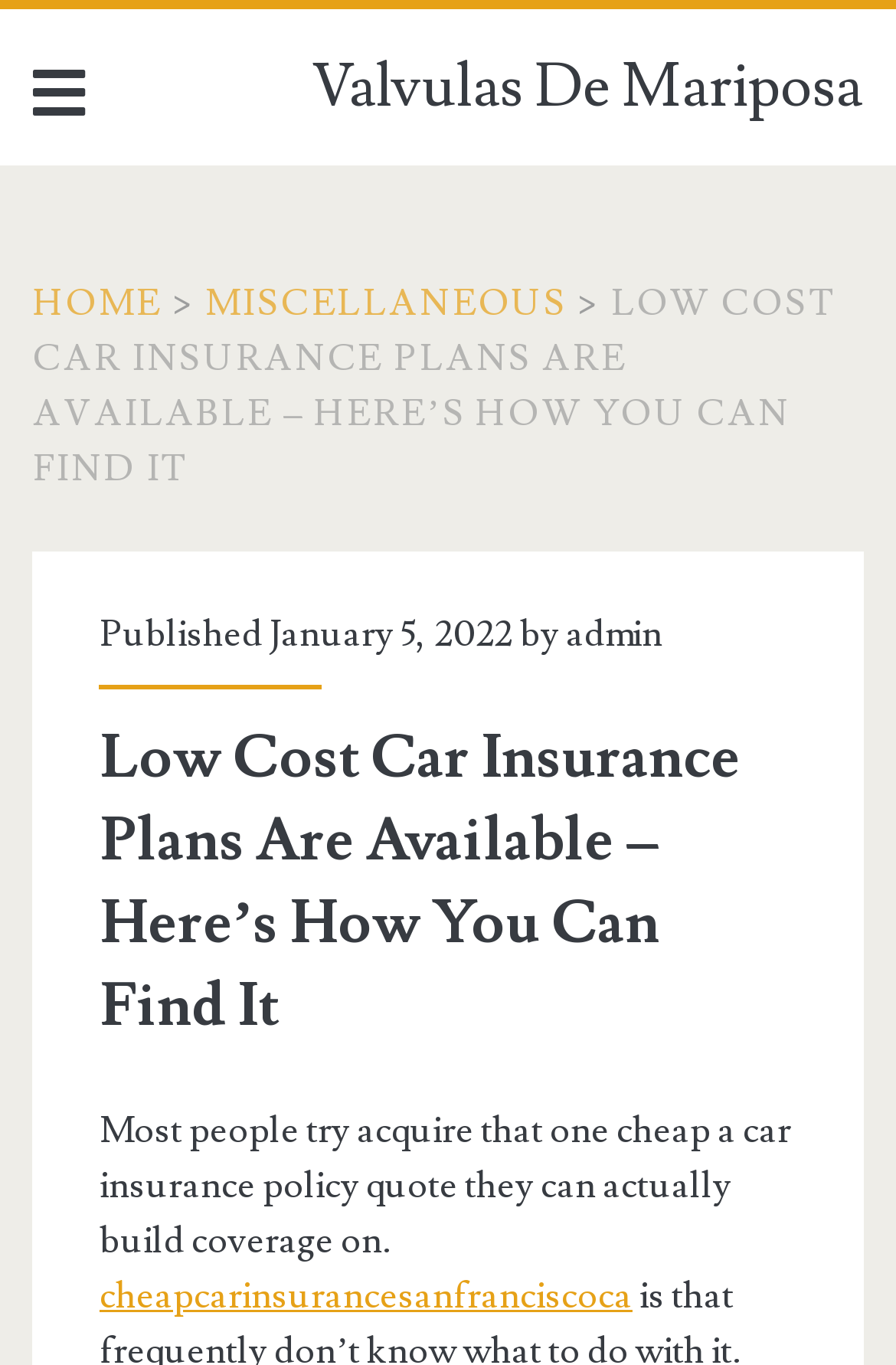How many links are in the top navigation bar?
Using the image, give a concise answer in the form of a single word or short phrase.

3